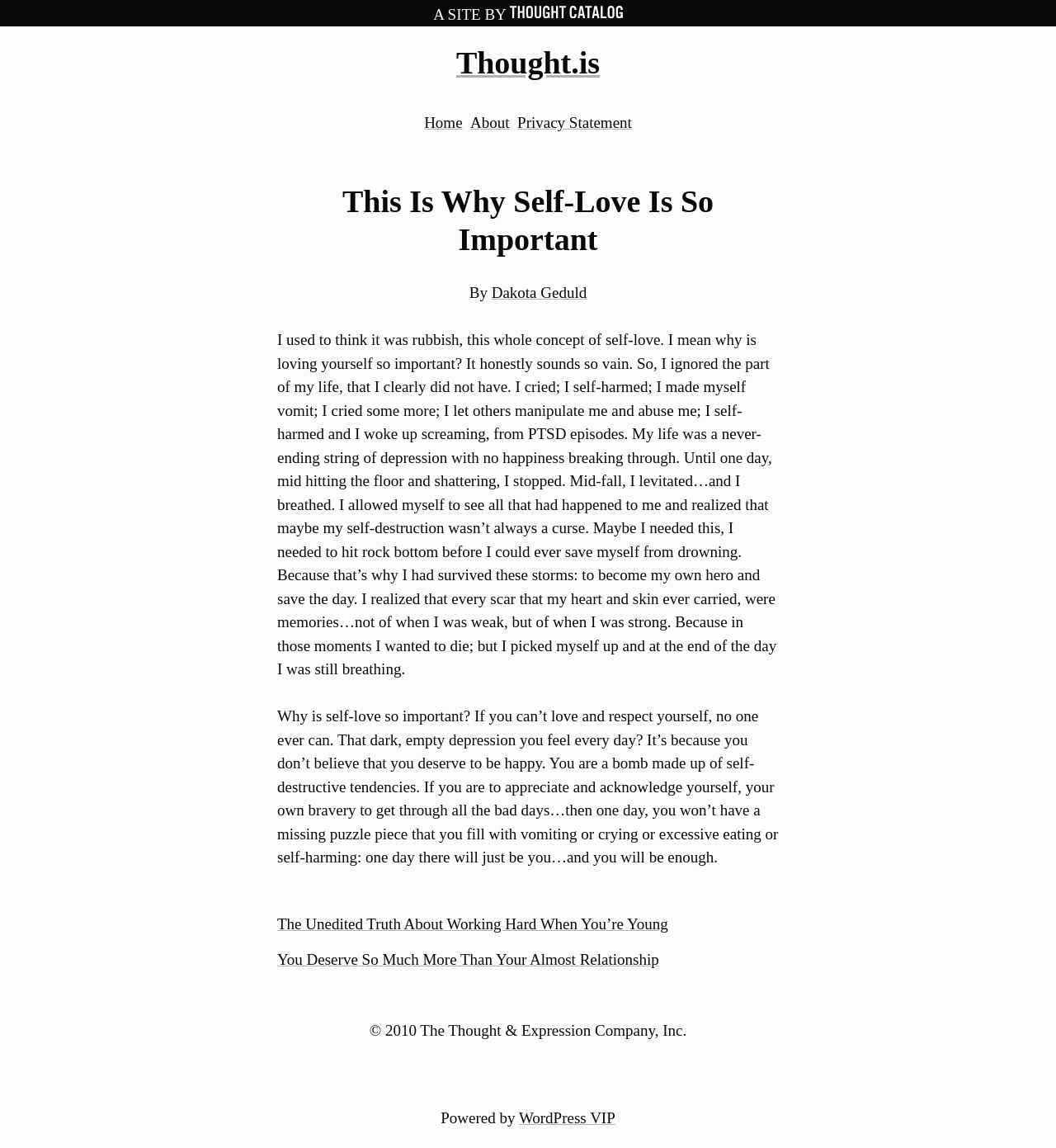Offer an extensive depiction of the webpage and its key elements.

The webpage is an article titled "This Is Why Self-Love Is So Important" on a website called Thought.is. At the top of the page, there is a header section with a logo of Thought Catalog, a link to the website, and a navigation menu with links to "Home", "About", and "Privacy Statement". 

Below the header section, the main content of the article begins. The article title is prominently displayed, followed by the author's name, Dakota Geduld. The article is a personal reflection on the importance of self-love, with the author sharing their personal struggles with depression, self-harm, and PTSD. The text is divided into two paragraphs, with the first paragraph describing the author's past struggles and the second paragraph explaining the importance of self-love and self-respect.

At the bottom of the article, there is a navigation section with links to other posts, including "The Unedited Truth About Working Hard When You’re Young" and "You Deserve So Much More Than Your Almost Relationship". 

Finally, at the very bottom of the page, there is a footer section with copyright information and a mention that the website is powered by WordPress VIP.